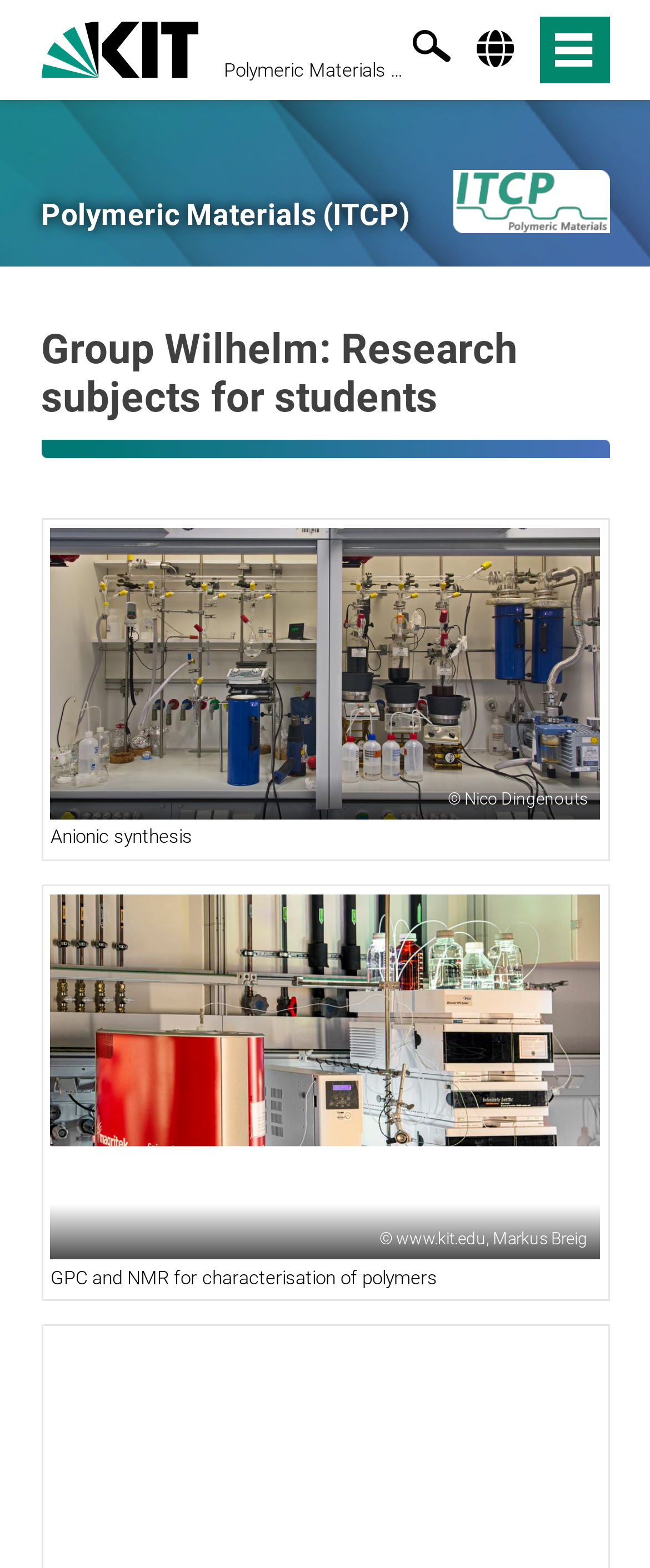Determine the bounding box coordinates of the region I should click to achieve the following instruction: "search". Ensure the bounding box coordinates are four float numbers between 0 and 1, i.e., [left, top, right, bottom].

[0.635, 0.019, 0.694, 0.045]